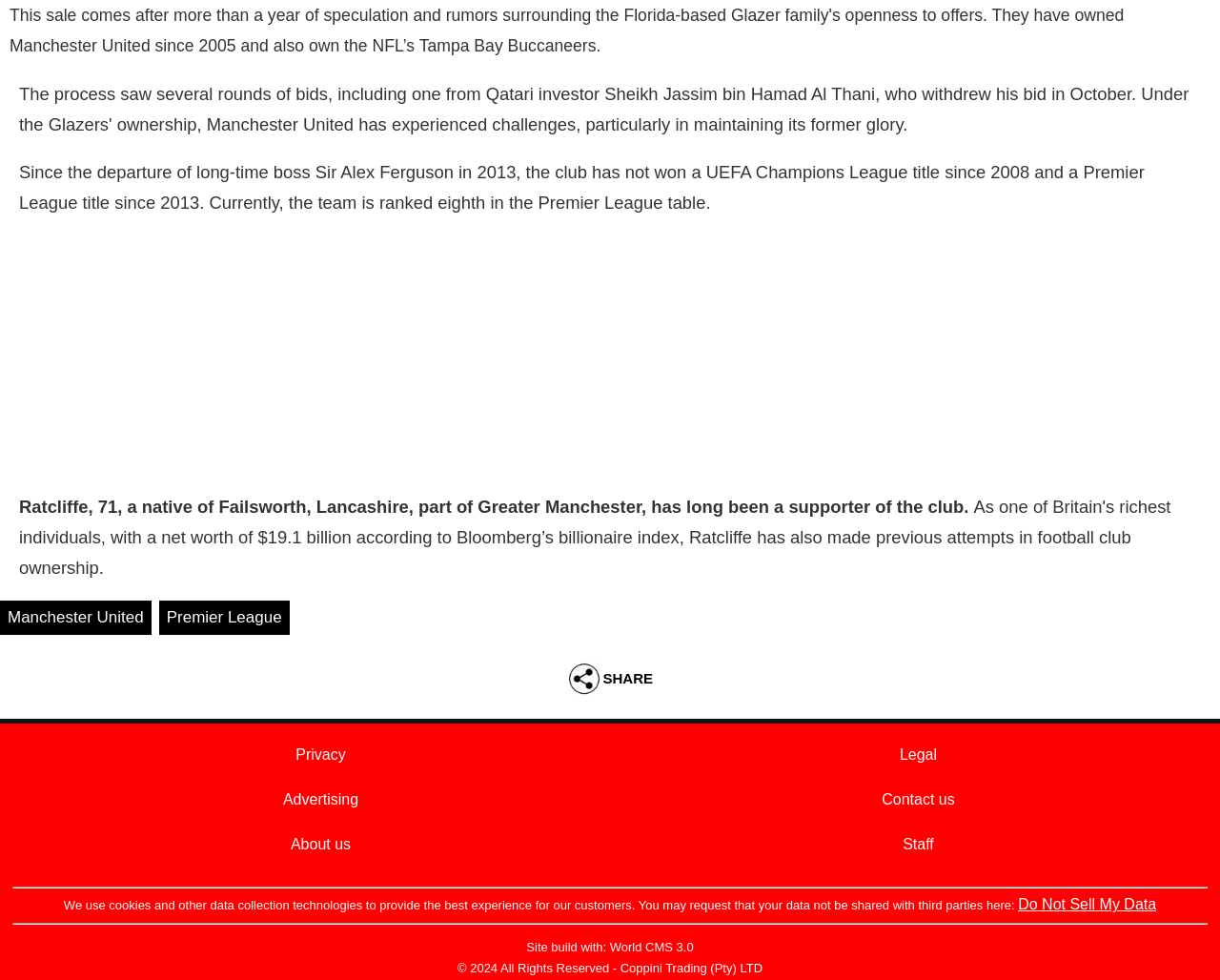Determine the bounding box coordinates for the UI element with the following description: "Do Not Sell My Data". The coordinates should be four float numbers between 0 and 1, represented as [left, top, right, bottom].

[0.835, 0.372, 0.948, 0.389]